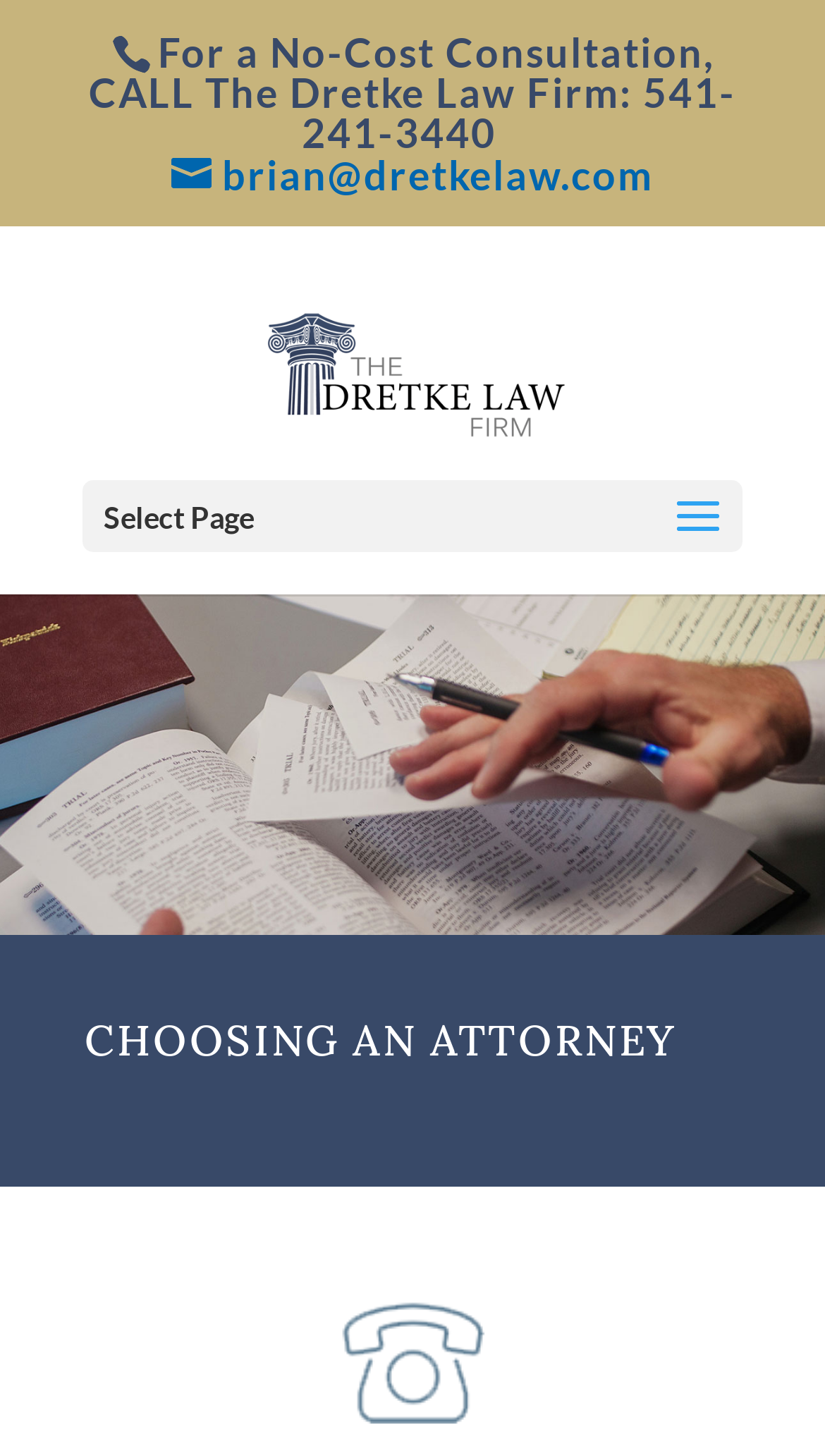Refer to the image and offer a detailed explanation in response to the question: What is the phone number for a no-cost consultation?

I found the phone number by looking at the static text element that says 'For a No-Cost Consultation, CALL The Dretke Law Firm: 541-241-3440'.